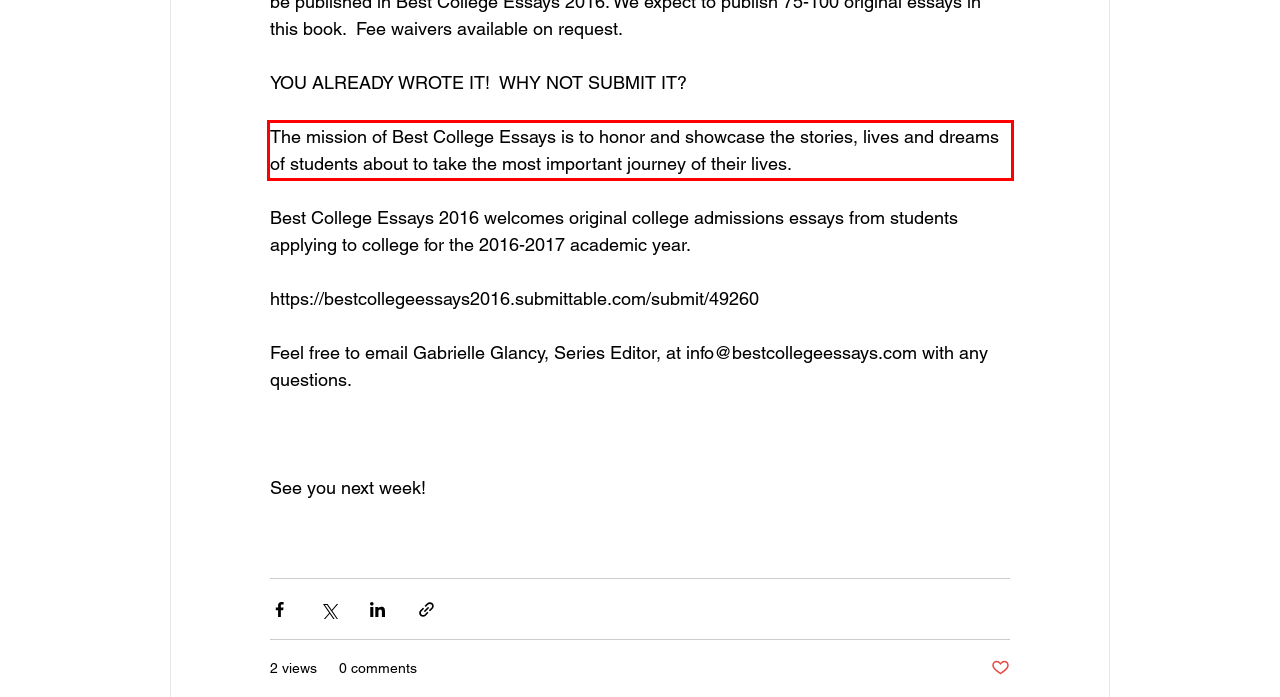Using the webpage screenshot, recognize and capture the text within the red bounding box.

The mission of Best College Essays is to honor and showcase the stories, lives and dreams of students about to take the most important journey of their lives.